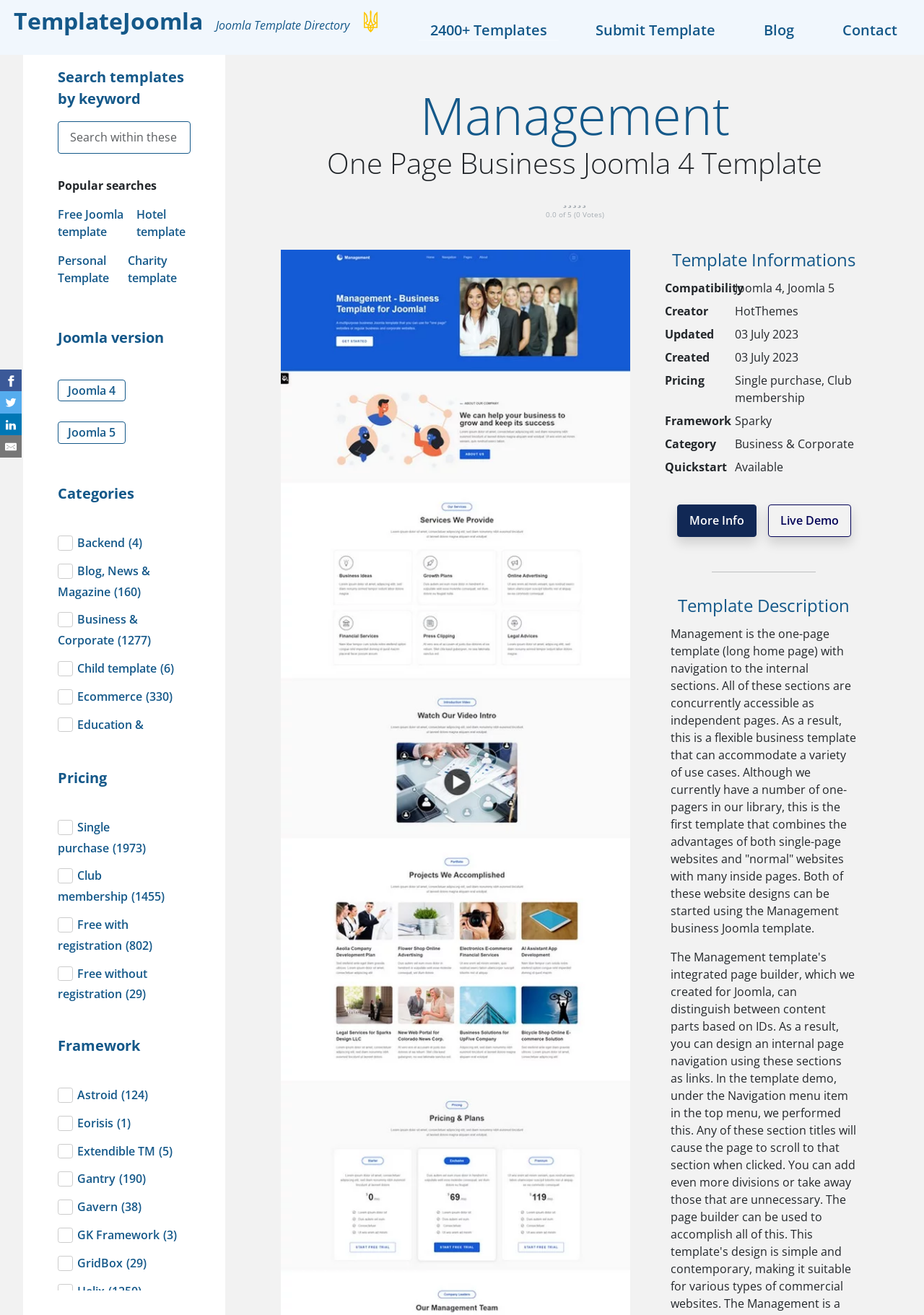Provide a thorough description of the webpage's content and layout.

This webpage is about a Joomla 4 template called "Management — One Page Business Joomla 4 Template" designed by HotThemes. At the top, there is a link to "TemplateJoomla" and a static text "Joomla Template Directory". Next to it, there is an image with the text "Ukraine Support". 

Below these elements, there are several links to different sections of the website, including "2400+ Templates", "Submit Template", "Blog", and "Contact". 

On the left side of the page, there is a search bar with a placeholder text "Search templates by keyword" and a button to submit the search query. Below the search bar, there are popular search terms, including "Free Joomla template", "Hotel template", and "Personal Template". 

Further down, there are links to different Joomla versions, including "Joomla 4" and "Joomla 5". Below these links, there are categories, including "Backend", "Blog, News & Magazine", "Business & Corporate", and many others. 

On the right side of the page, there is a section with template information, including a heading "Management One Page Business Joomla 4 Template" and a rating of "0.0 of 5 (0 Votes)". Below this section, there is a description list with details about the template, including its compatibility, creator, updated and created dates, pricing, and framework.